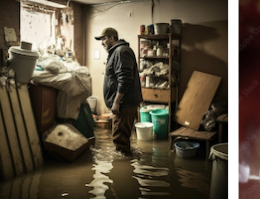Give a concise answer of one word or phrase to the question: 
What is scattered around the man in the basement?

Containers and bags